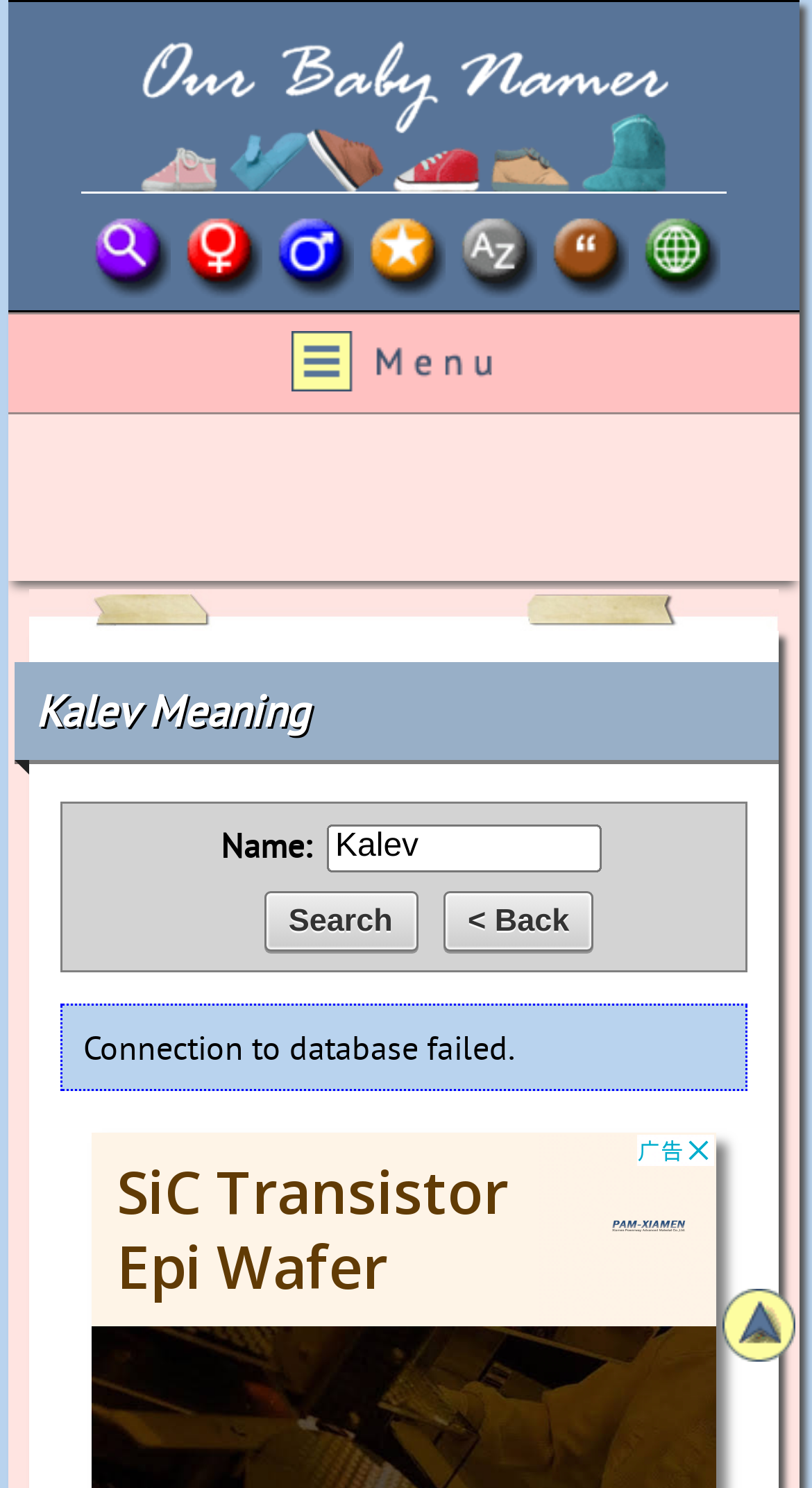Pinpoint the bounding box coordinates of the element you need to click to execute the following instruction: "Click the logo". The bounding box should be represented by four float numbers between 0 and 1, in the format [left, top, right, bottom].

[0.1, 0.106, 0.895, 0.134]